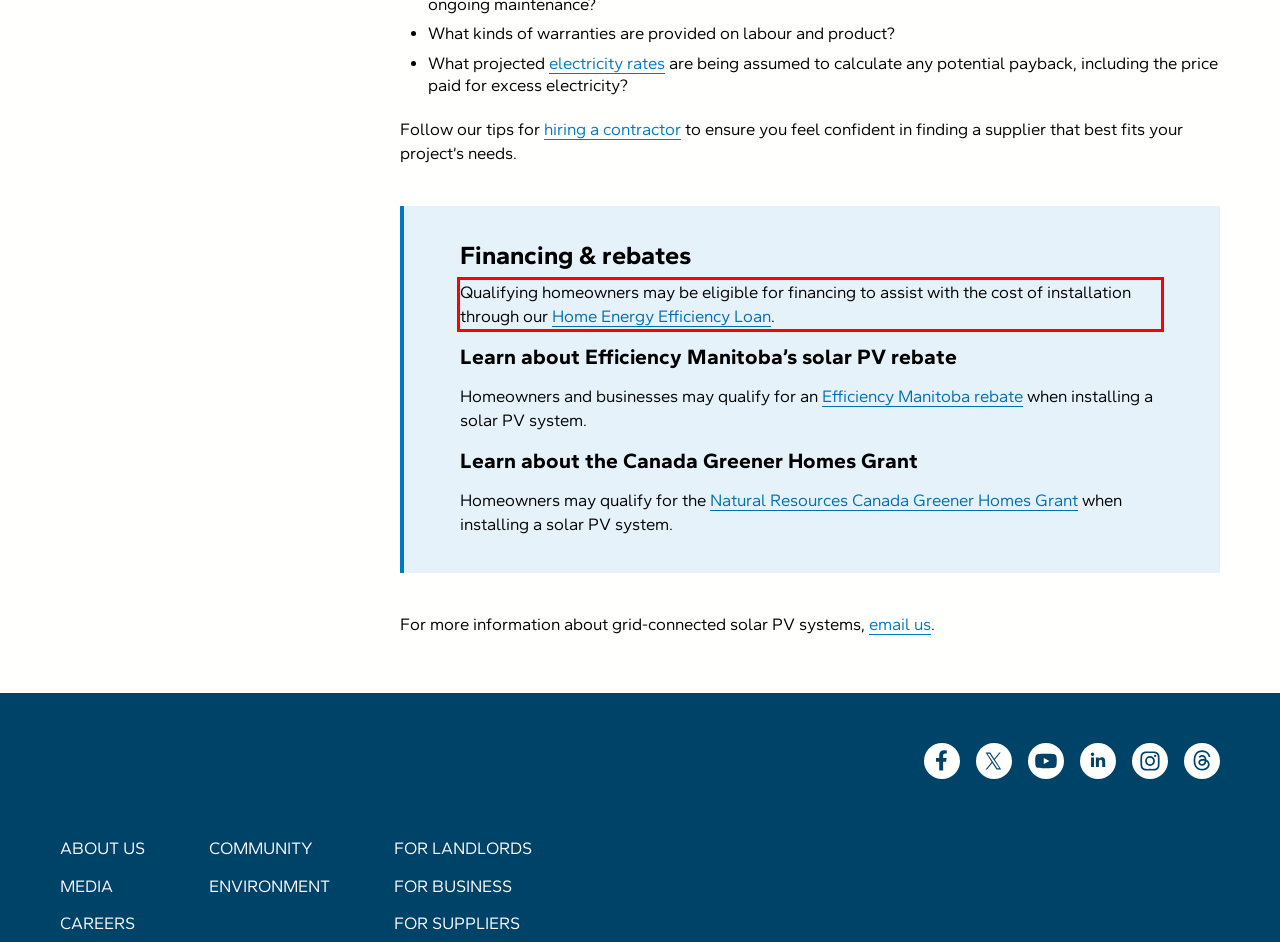Please examine the webpage screenshot and extract the text within the red bounding box using OCR.

Qualifying homeowners may be eligible for financing to assist with the cost of installation through our Home Energy Efficiency Loan.